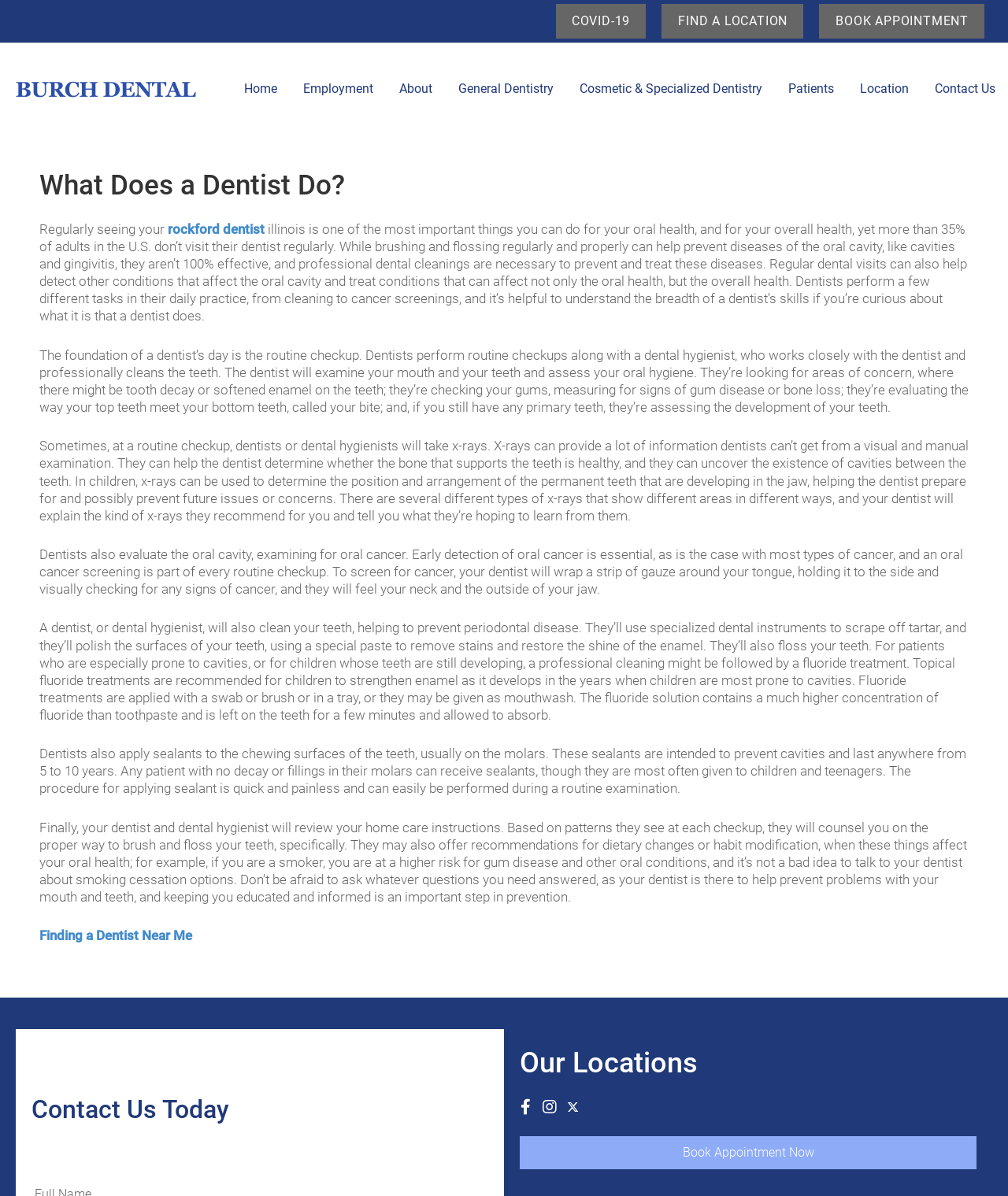Please identify the bounding box coordinates for the region that you need to click to follow this instruction: "Book an appointment".

[0.813, 0.003, 0.977, 0.032]